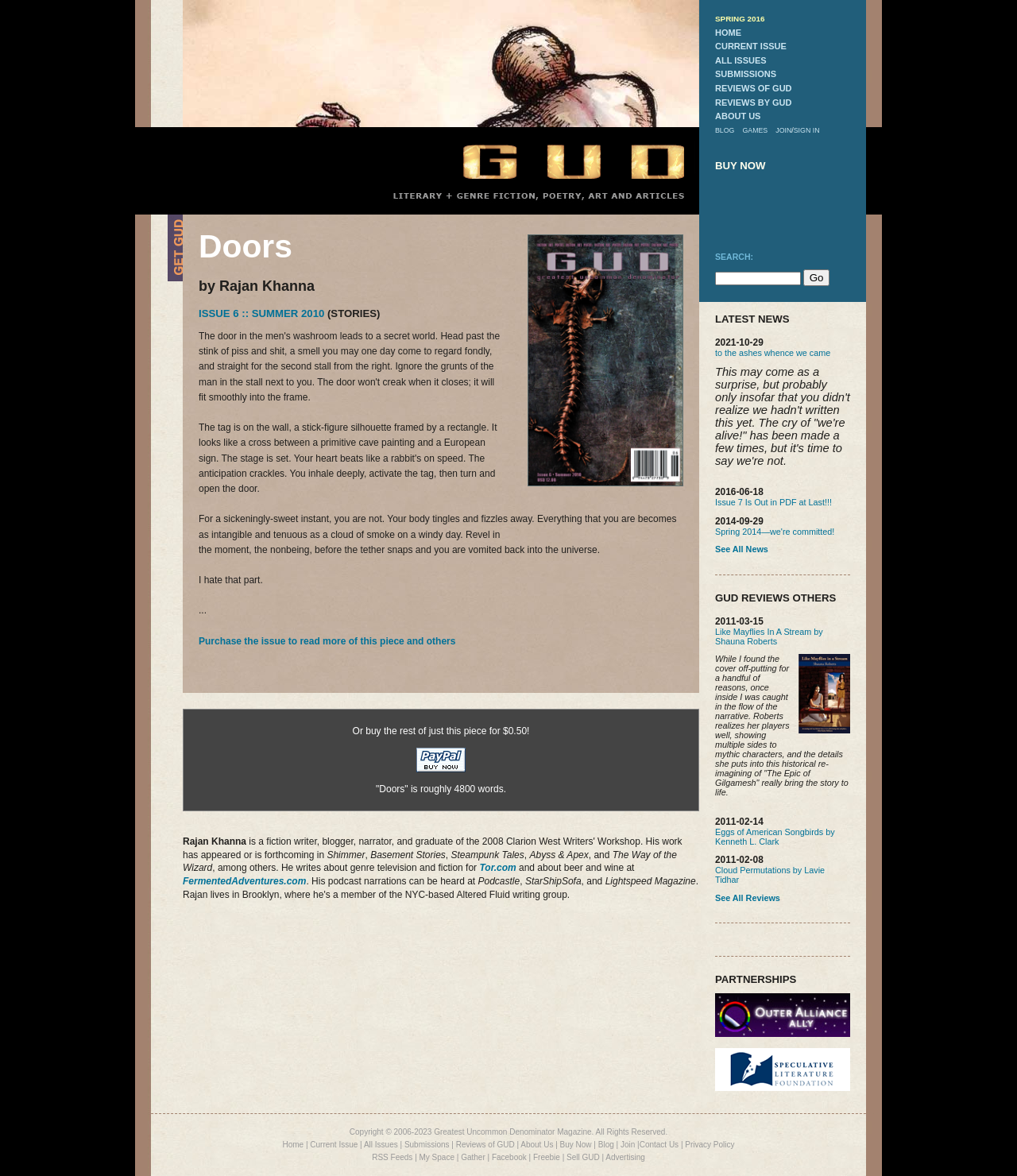Given the element description Cloud Permutations by Lavie Tidhar, specify the bounding box coordinates of the corresponding UI element in the format (top-left x, top-left y, bottom-right x, bottom-right y). All values must be between 0 and 1.

[0.703, 0.736, 0.811, 0.752]